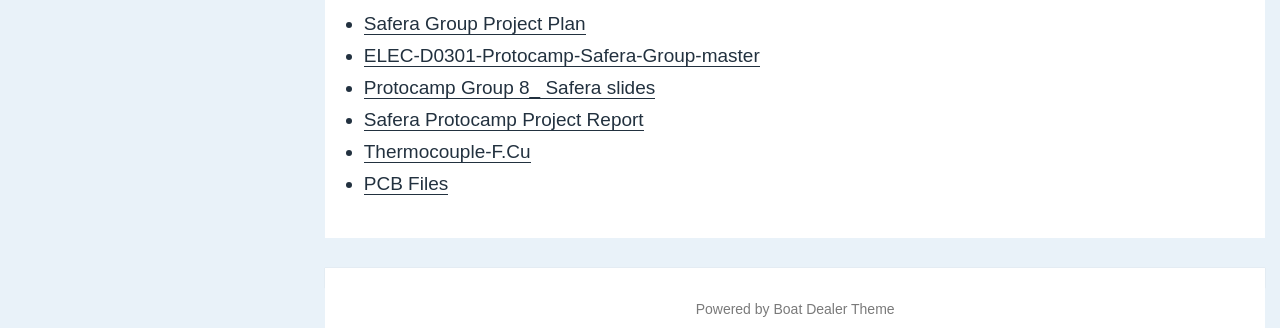Give a short answer to this question using one word or a phrase:
What is the text at the bottom of the webpage?

Powered by